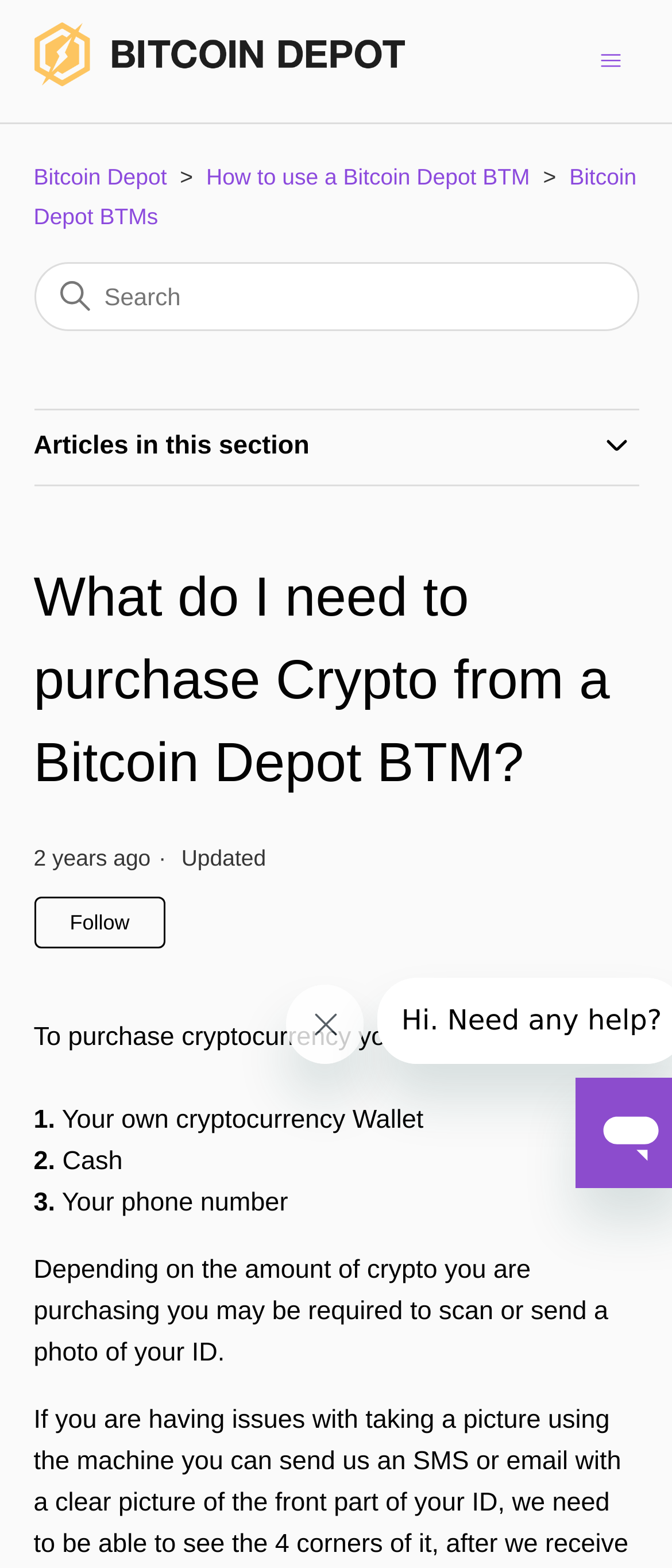What may be required for larger crypto purchases?
Please use the visual content to give a single word or phrase answer.

ID scan or photo